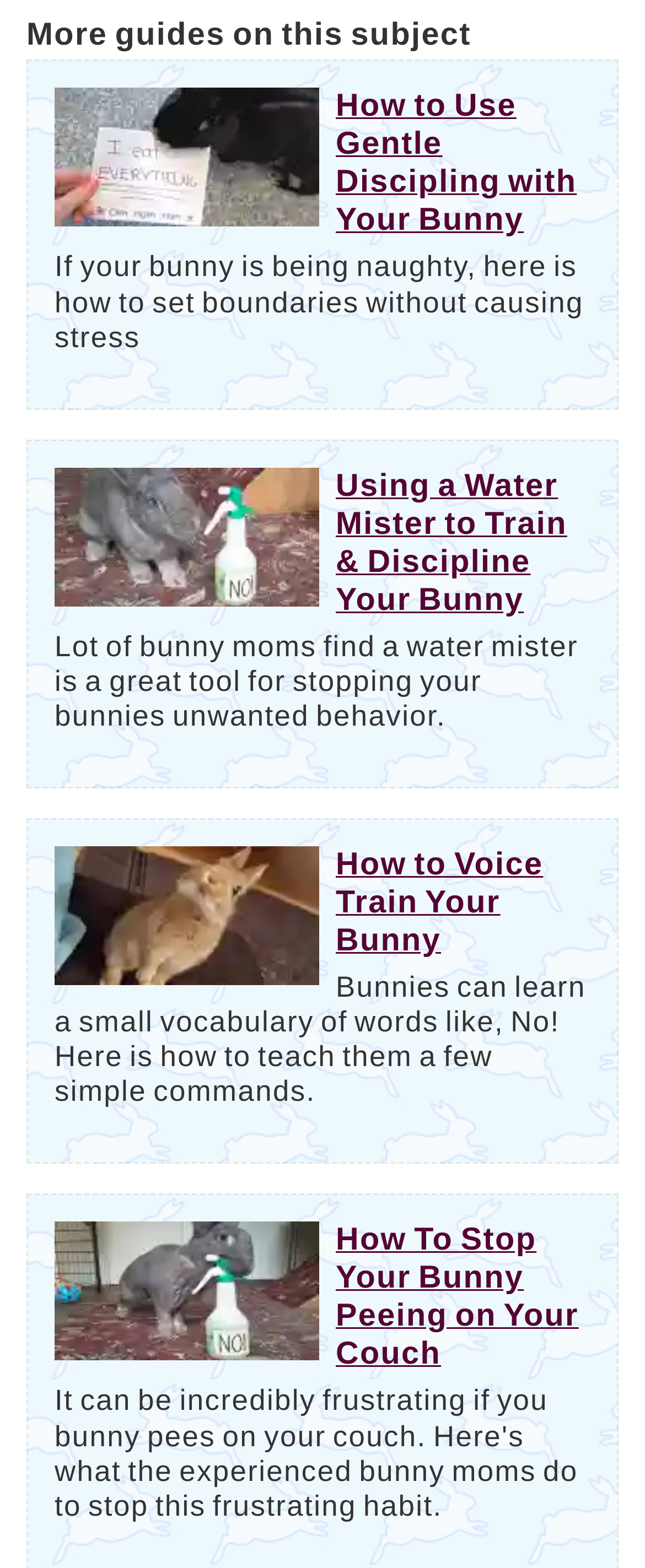Please provide a brief answer to the question using only one word or phrase: 
How many links are on this webpage?

7